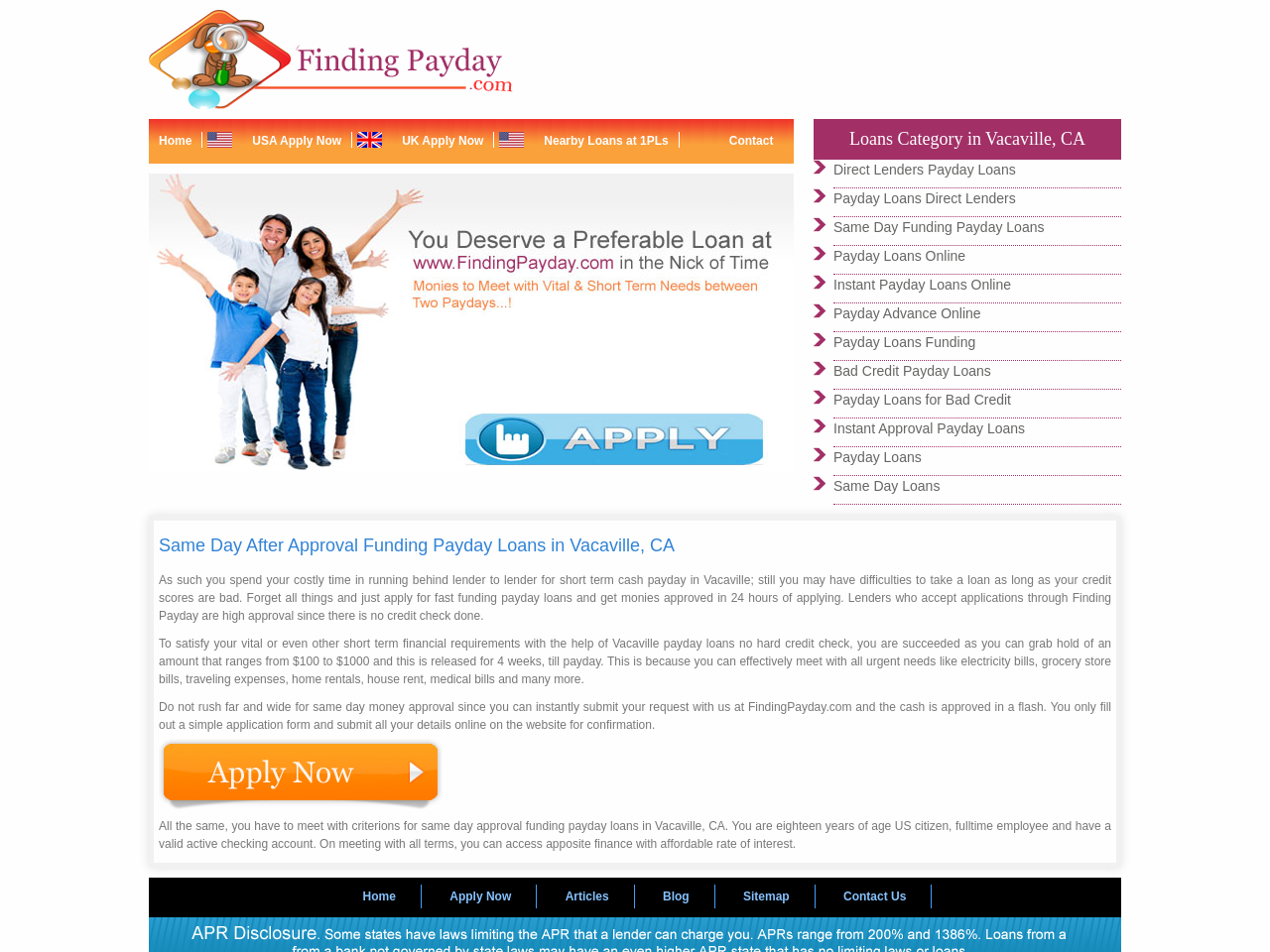Please identify the bounding box coordinates of the element's region that should be clicked to execute the following instruction: "Click on 'Direct Lenders Payday Loans'". The bounding box coordinates must be four float numbers between 0 and 1, i.e., [left, top, right, bottom].

[0.656, 0.17, 0.8, 0.186]